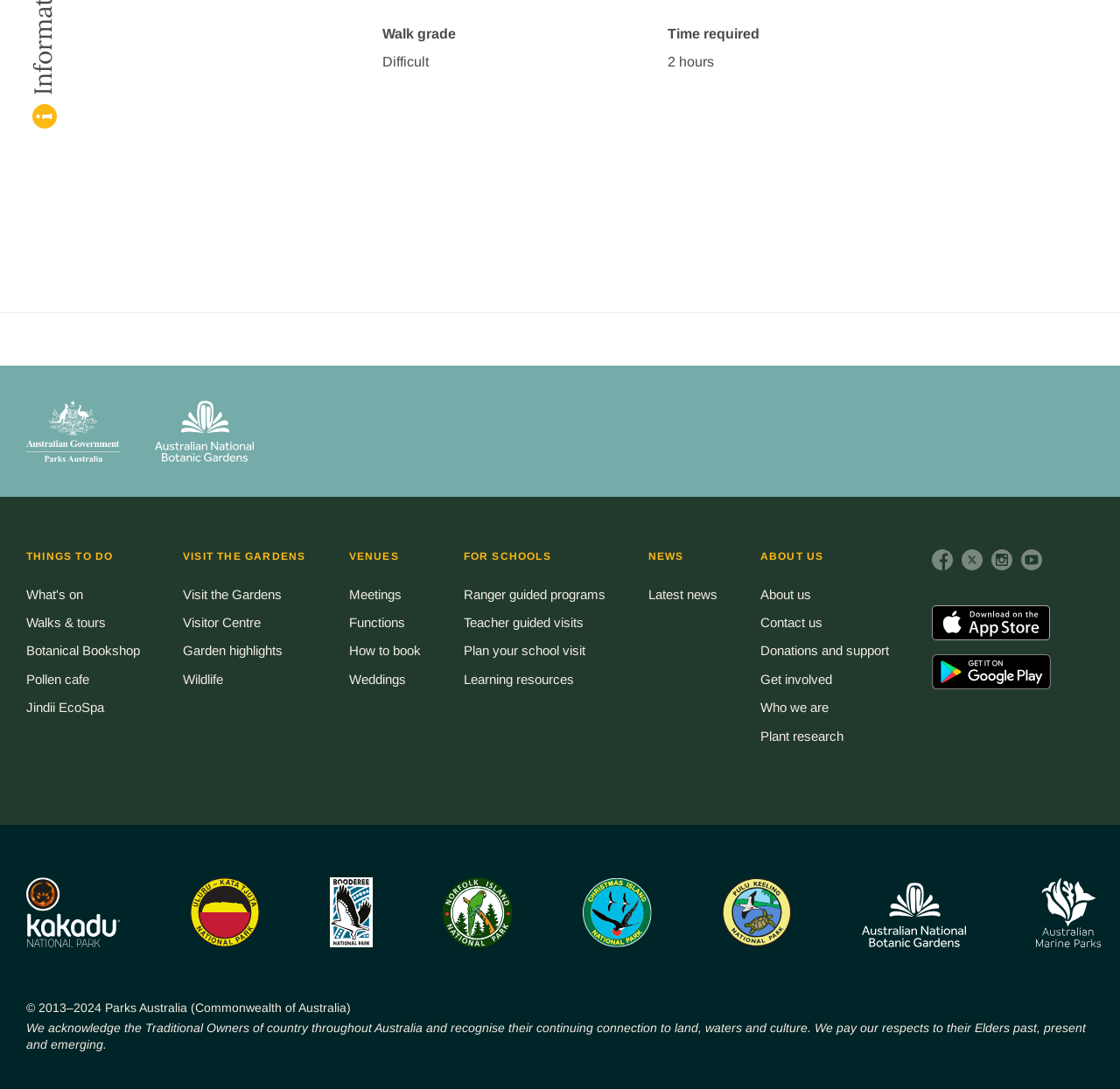Please identify the bounding box coordinates of the element that needs to be clicked to perform the following instruction: "Visit the Australian National Botanic Gardens".

[0.77, 0.806, 0.862, 0.87]